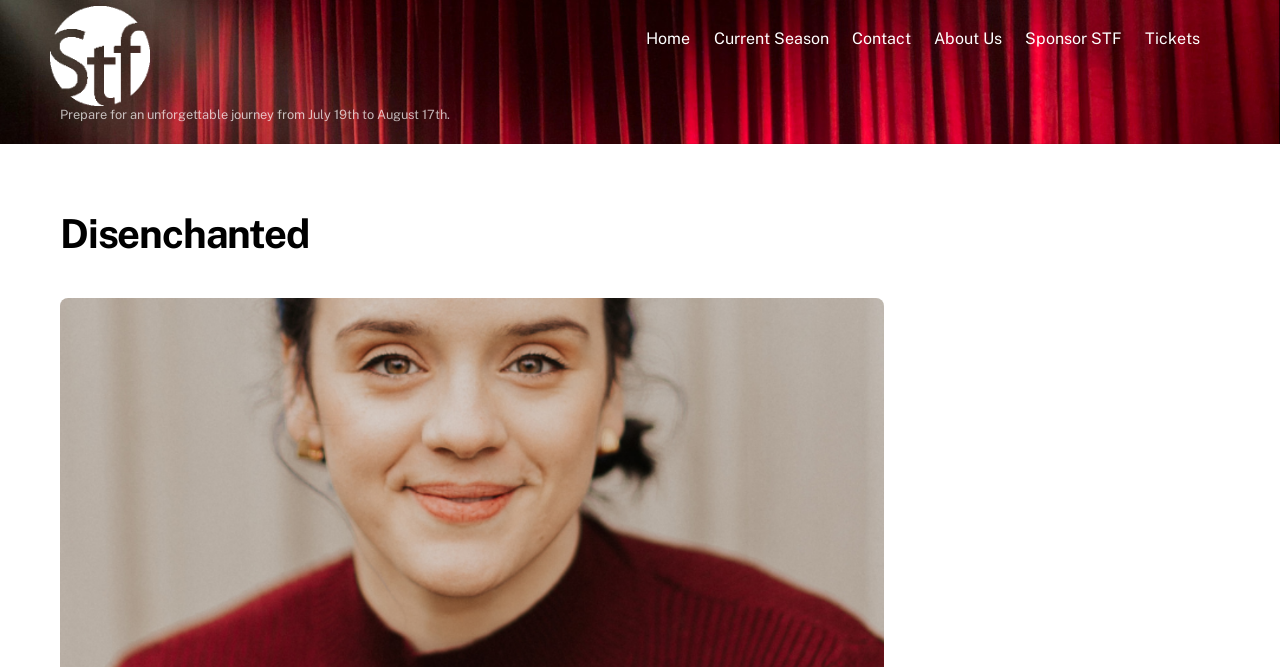What is the purpose of the webpage?
Please elaborate on the answer to the question with detailed information.

I inferred the purpose of the webpage by observing the various elements on the page, including the festival logo, description, navigation links, and play title, which suggest that the webpage is intended to provide information about the festival and its events.